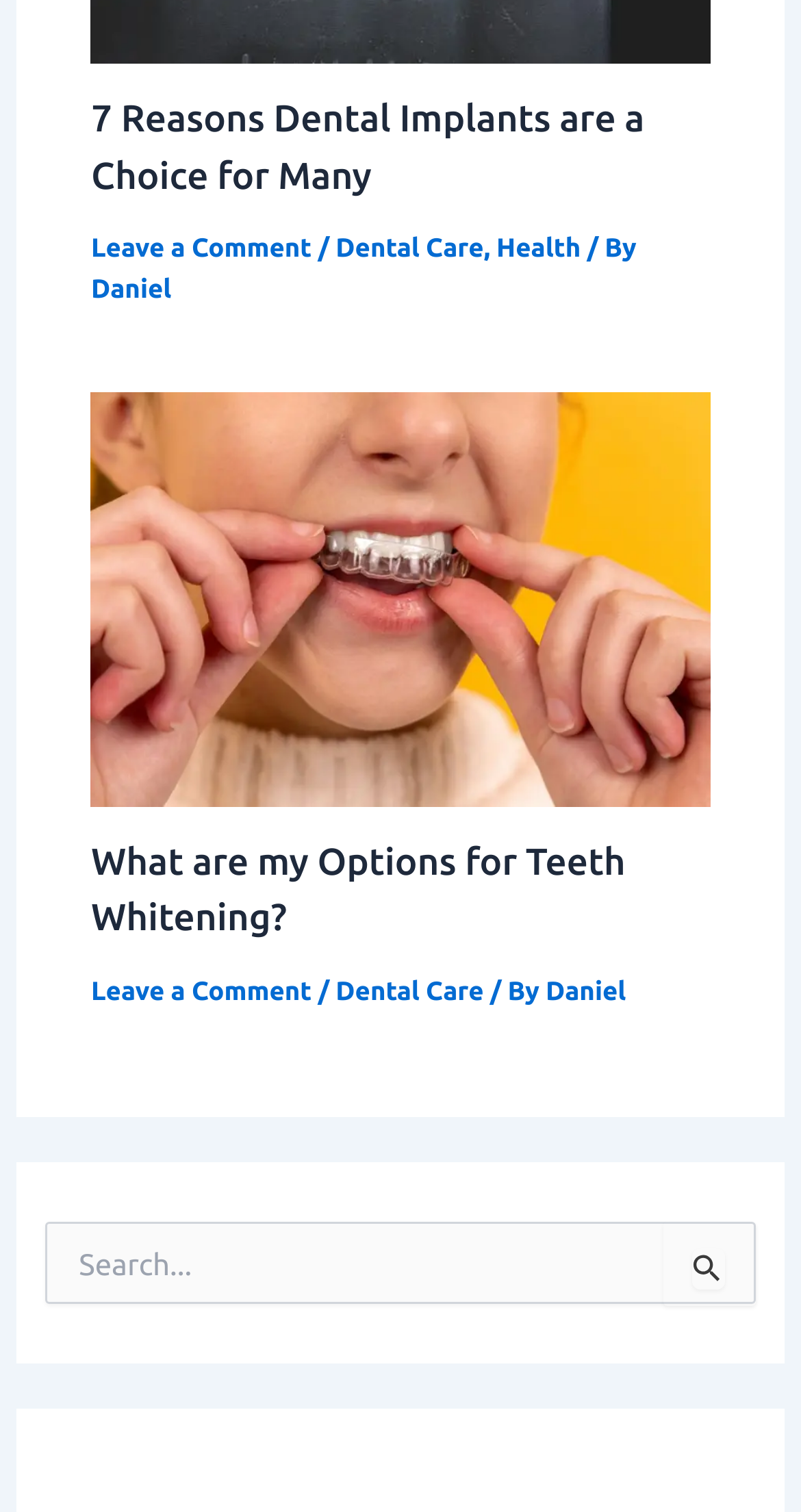Locate the bounding box coordinates of the element to click to perform the following action: 'Click the link to read more about 7 Reasons Dental Implants are a Choice for Many'. The coordinates should be given as four float values between 0 and 1, in the form of [left, top, right, bottom].

[0.114, 0.066, 0.805, 0.13]